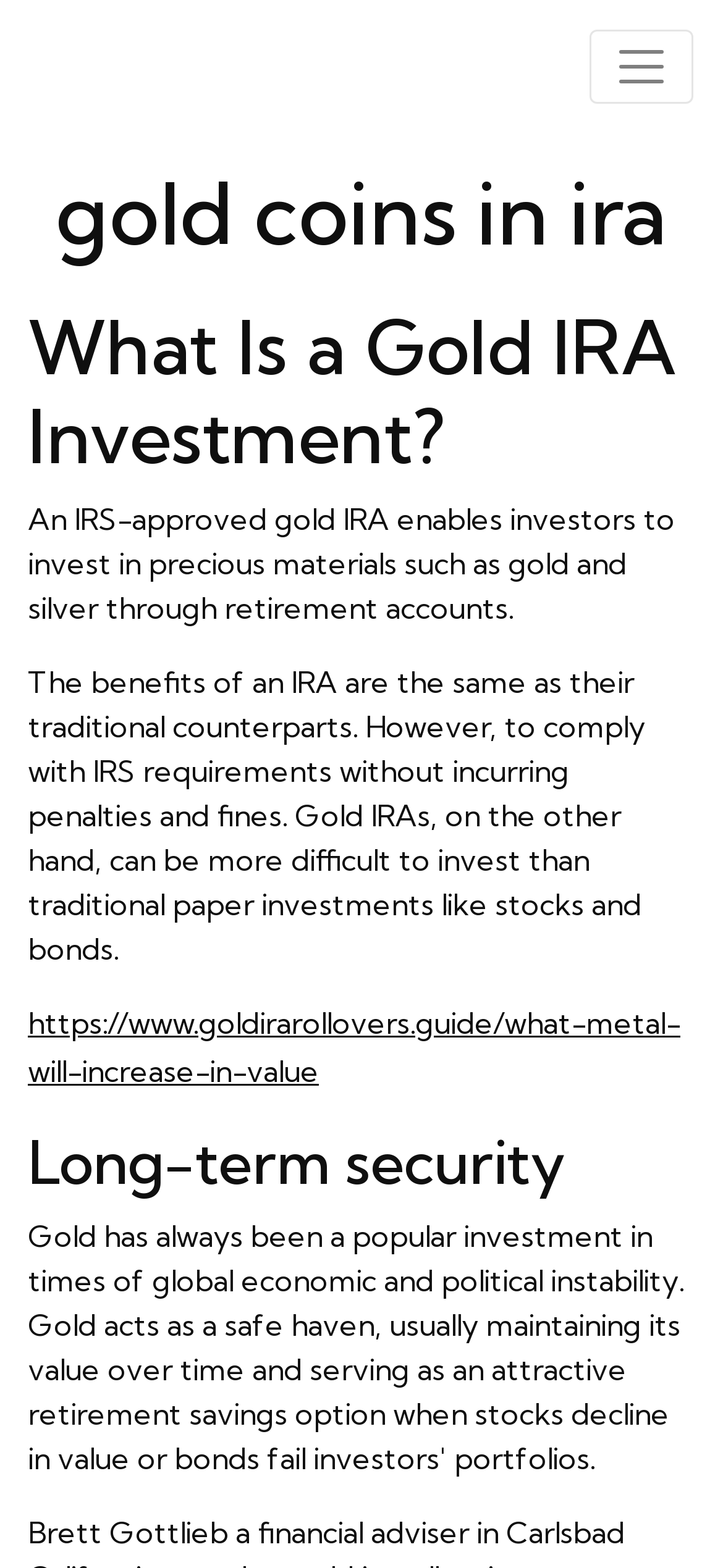Determine the main headline of the webpage and provide its text.

gold coins in ira